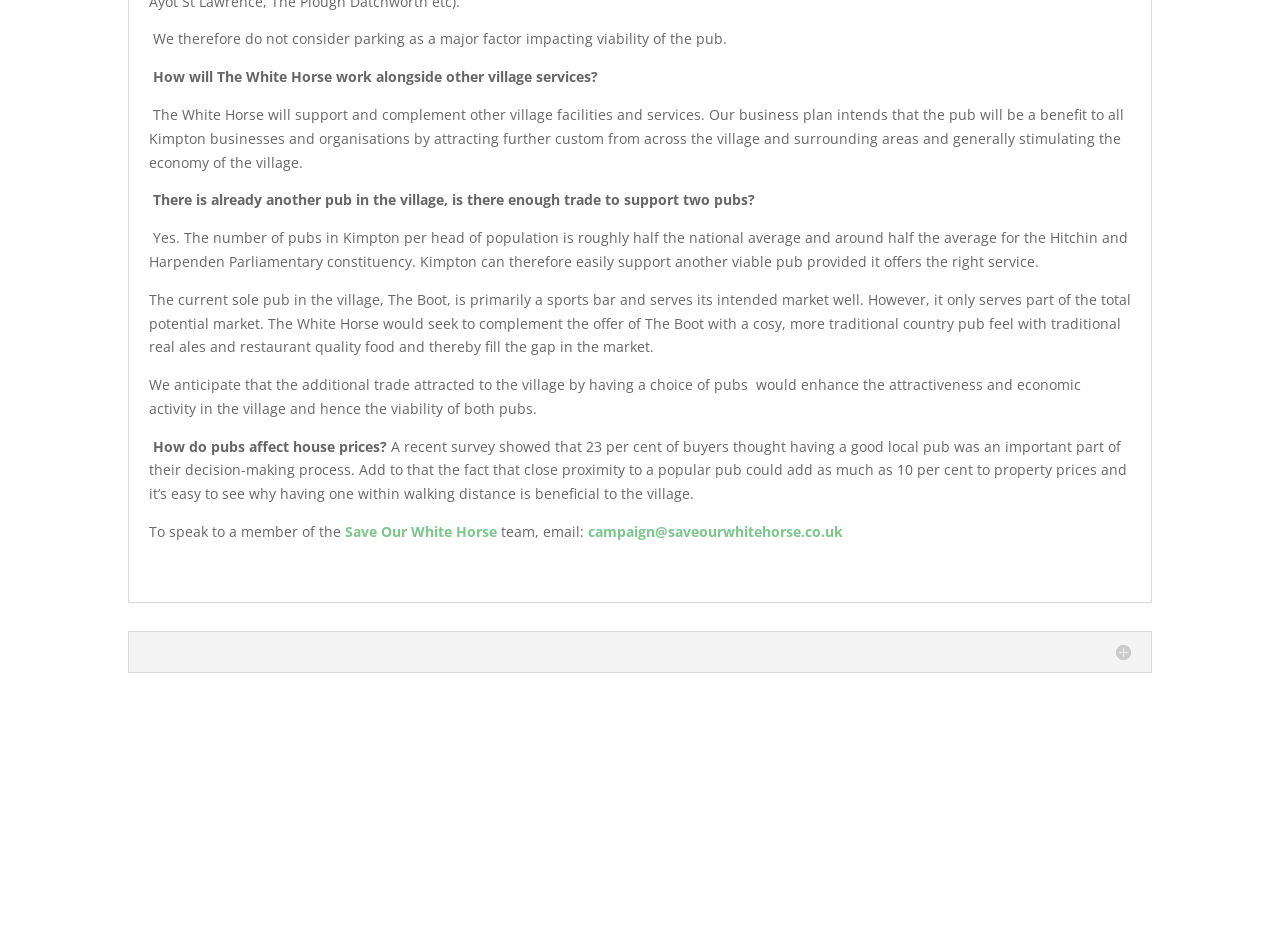Look at the image and answer the question in detail:
What type of pub is The Boot?

According to the webpage, The Boot, the current sole pub in the village, is primarily a sports bar and serves its intended market well.